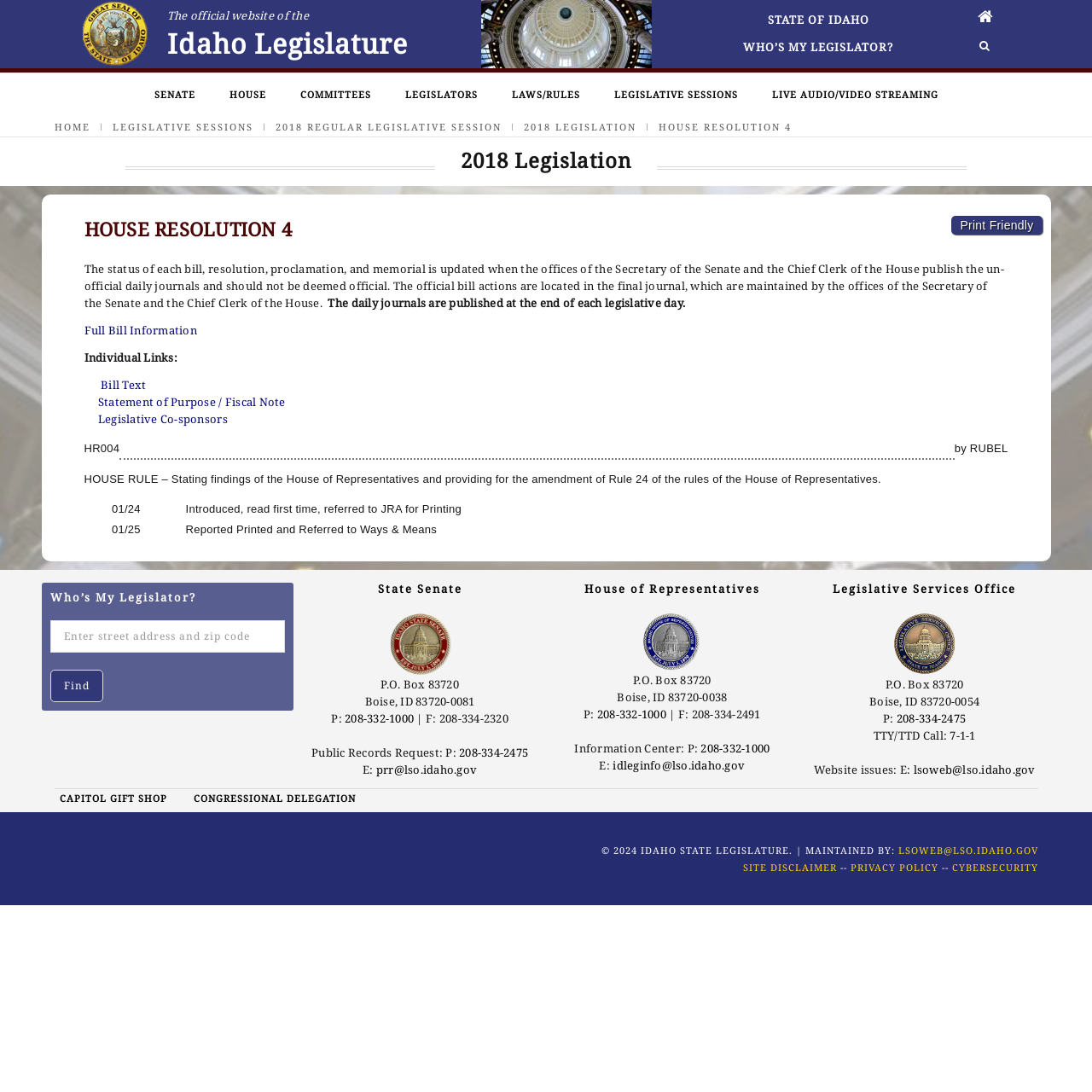What is the date of the 'Introduced, read first time, referred to JRA for Printing' action?
Look at the image and respond with a one-word or short phrase answer.

01/24